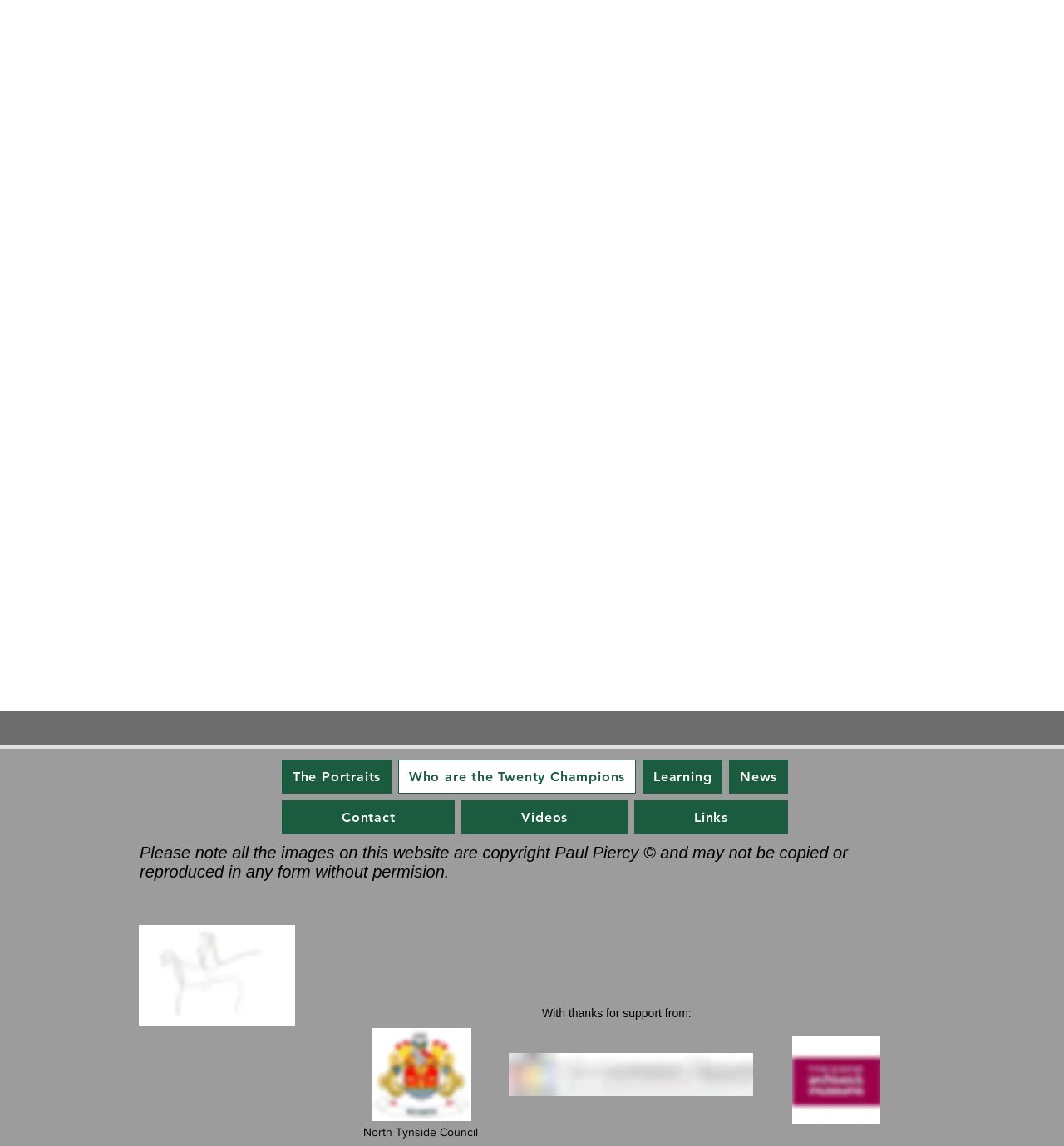Please reply with a single word or brief phrase to the question: 
What is the copyright notice on the webpage?

Paul Piercy ©